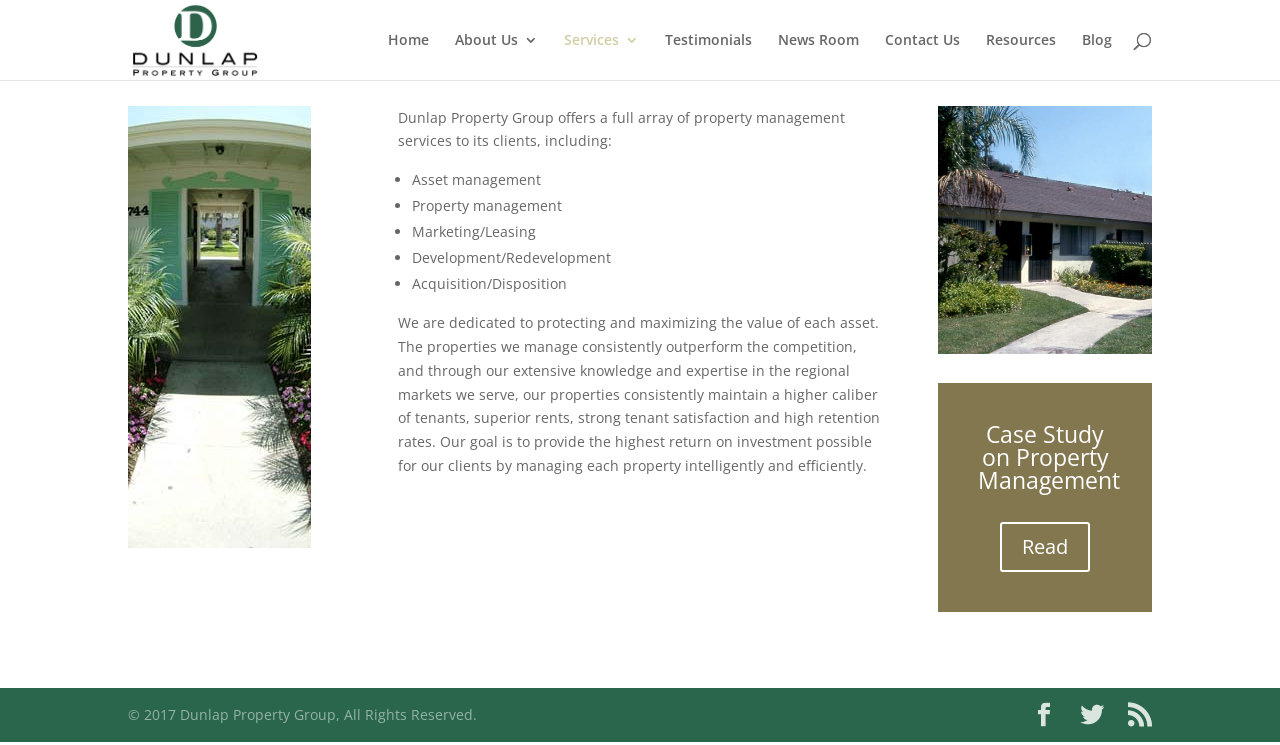Respond to the following question using a concise word or phrase: 
What is the copyright year of the webpage?

2017